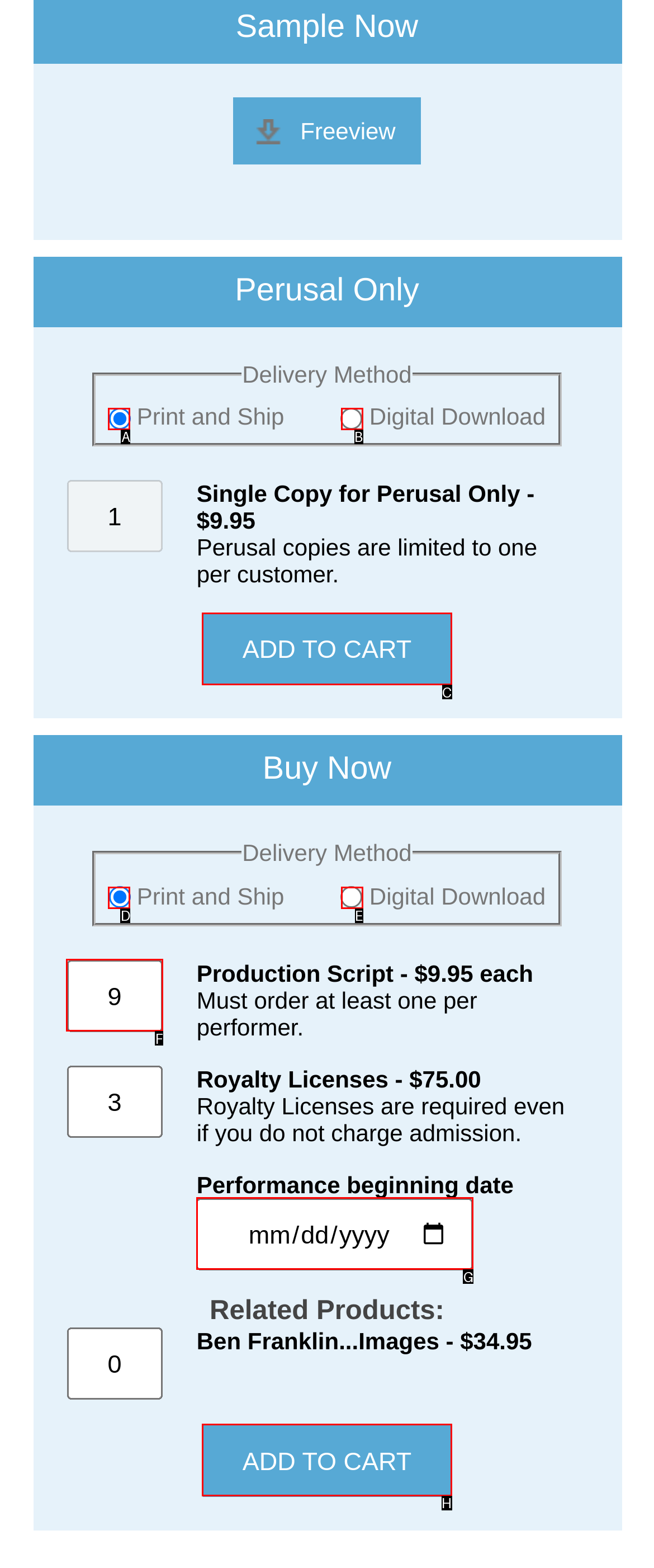Based on the task: Click the 'Add to Cart' button for 'Ben Franklin...Images', which UI element should be clicked? Answer with the letter that corresponds to the correct option from the choices given.

H